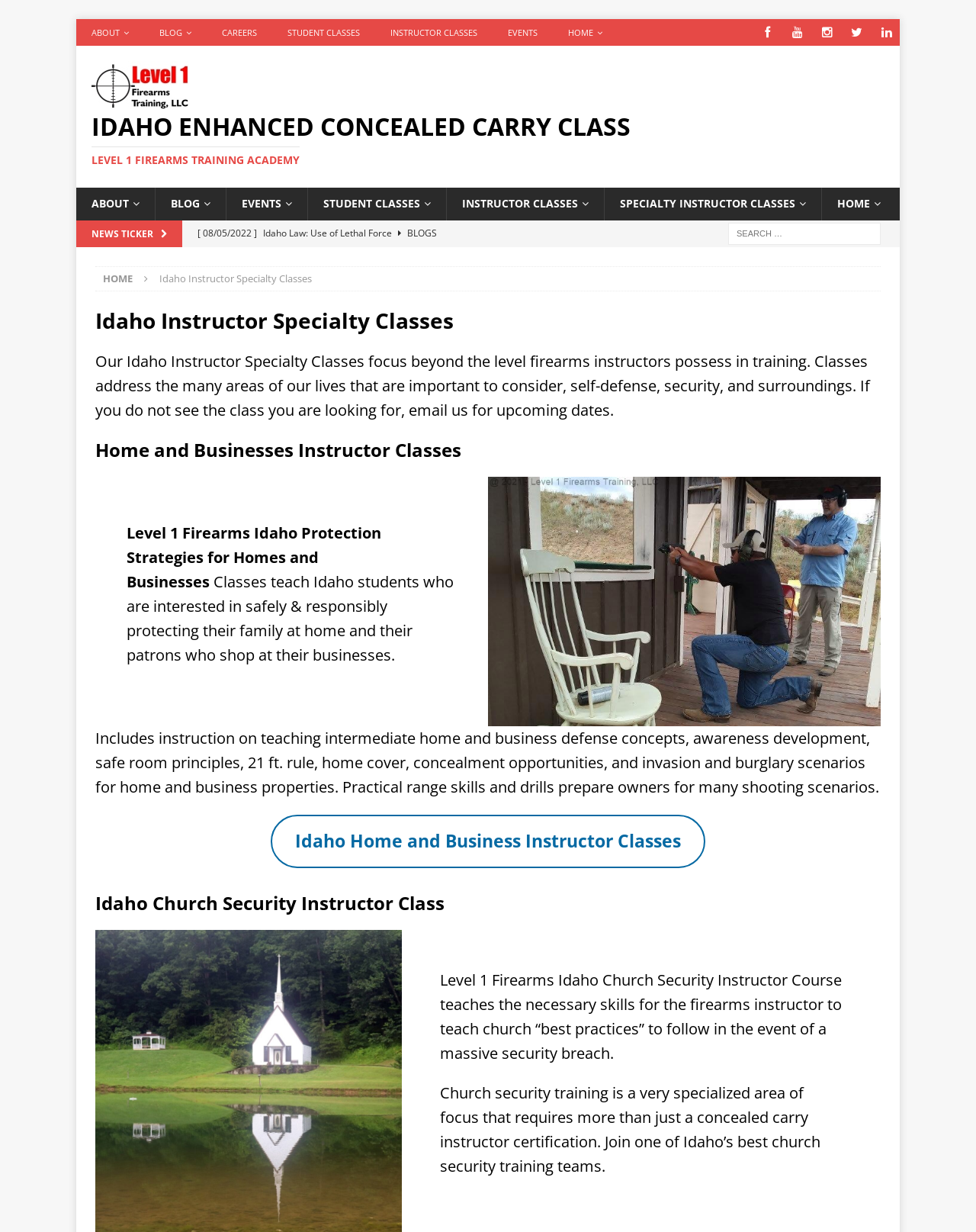Please determine the bounding box coordinates of the element to click on in order to accomplish the following task: "Read NEWS TICKER". Ensure the coordinates are four float numbers ranging from 0 to 1, i.e., [left, top, right, bottom].

[0.094, 0.184, 0.157, 0.195]